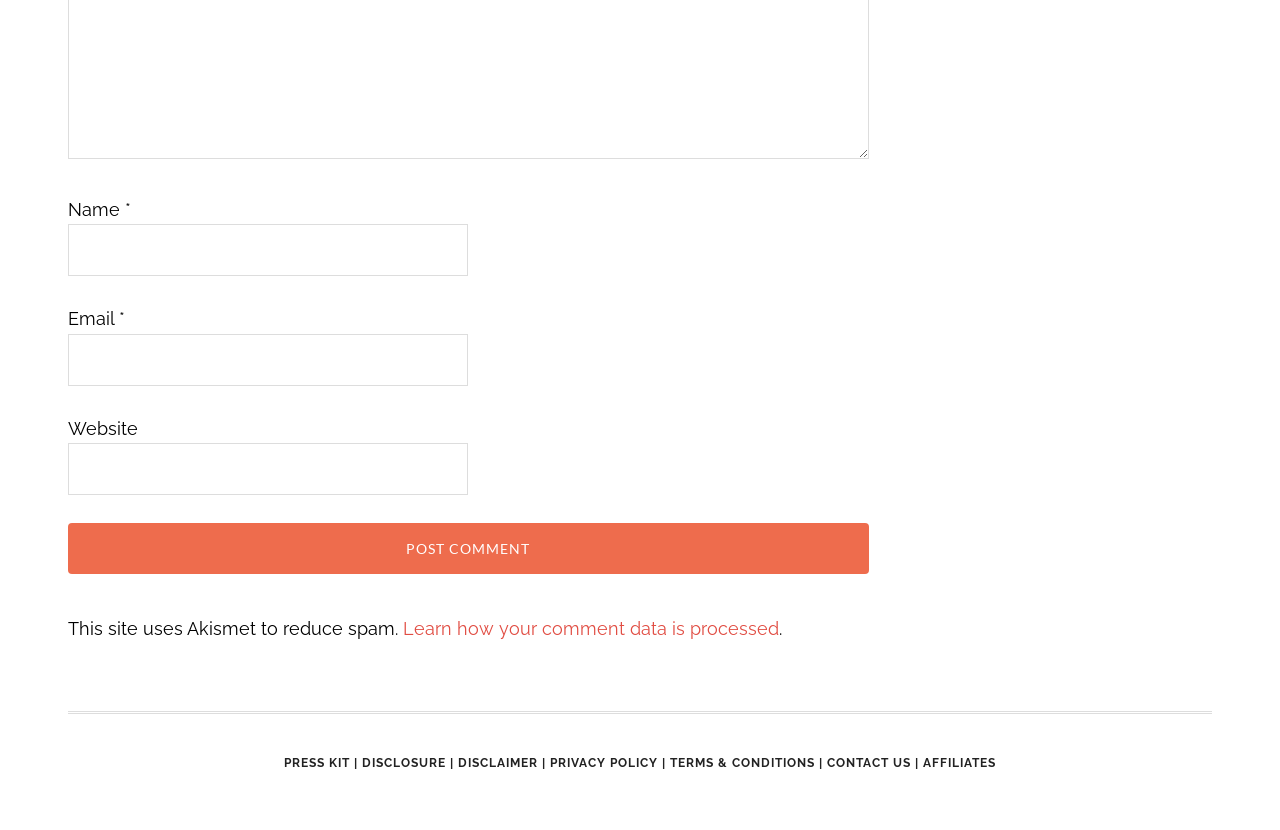Kindly determine the bounding box coordinates of the area that needs to be clicked to fulfill this instruction: "Input your email".

[0.053, 0.402, 0.366, 0.465]